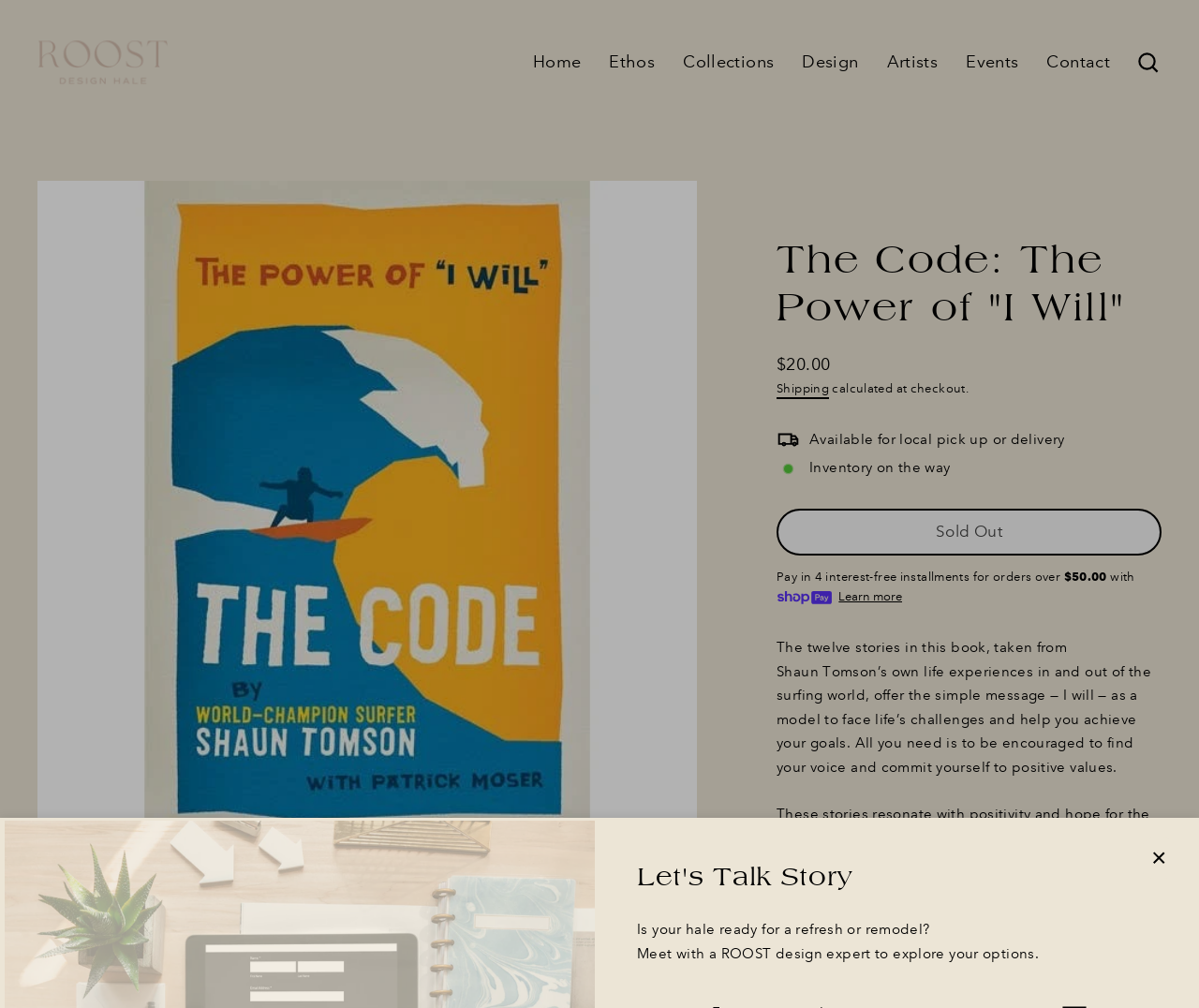Identify the first-level heading on the webpage and generate its text content.

The Code: The Power of "I Will"